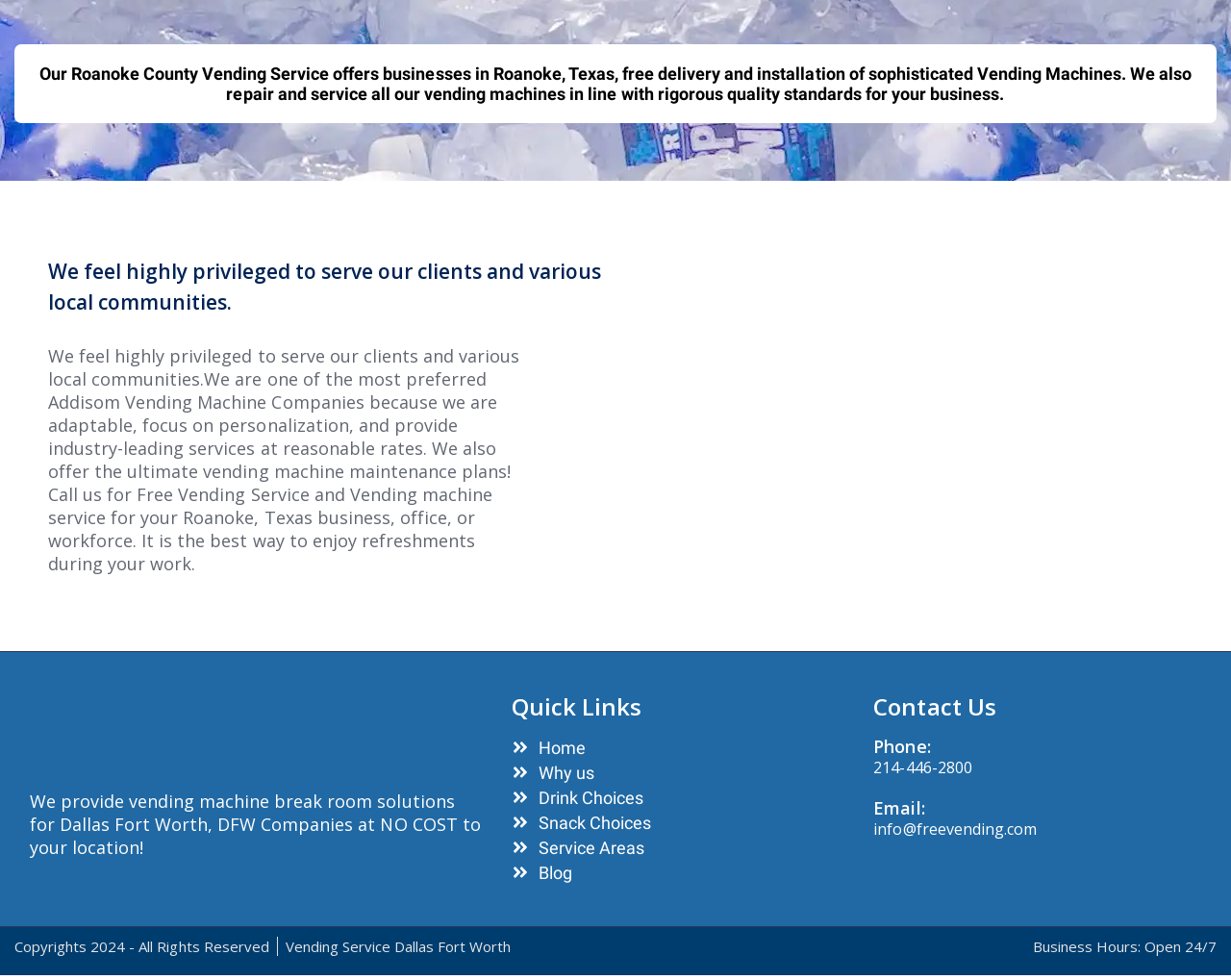Please find the bounding box for the following UI element description. Provide the coordinates in (top-left x, top-left y, bottom-right x, bottom-right y) format, with values between 0 and 1: Faça parte da comunidade!

None